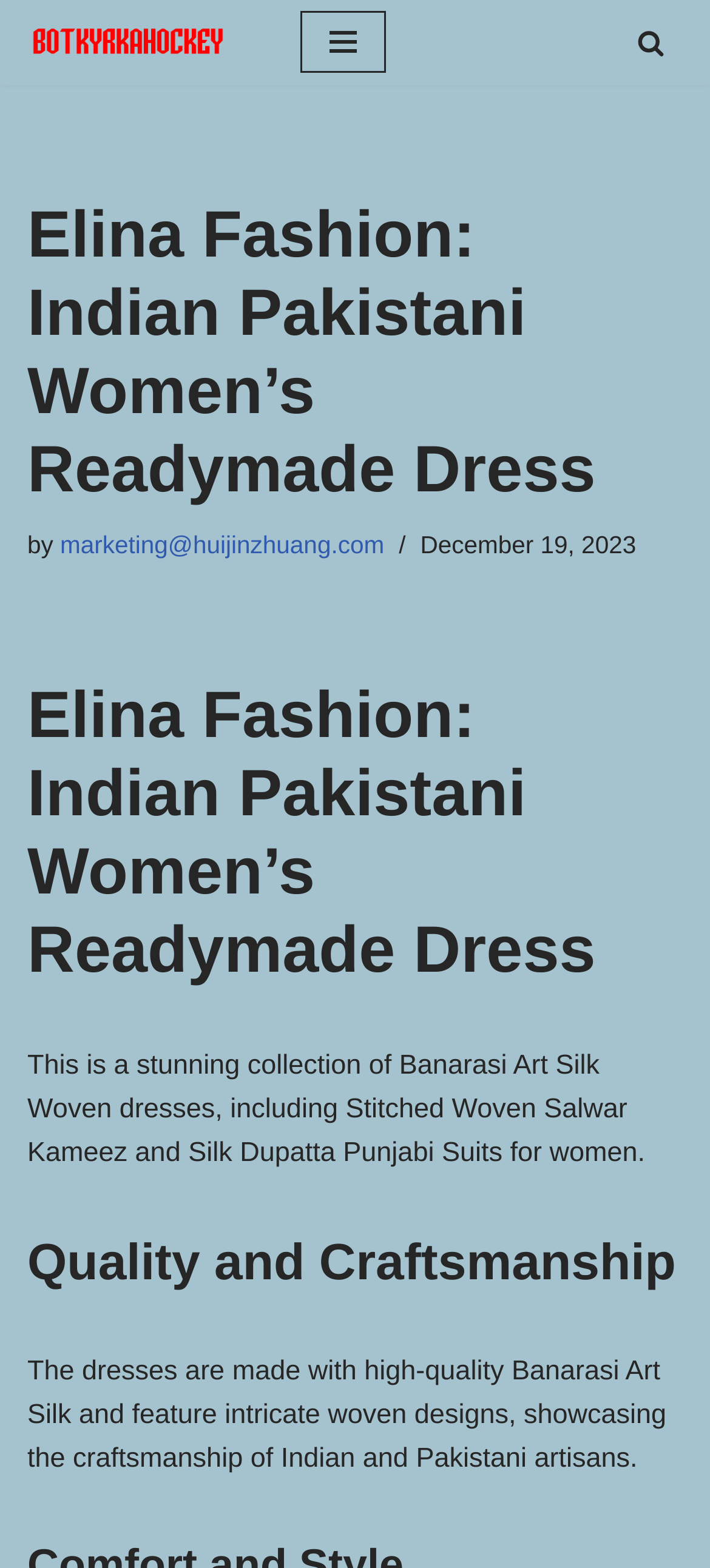What is the material used for the dresses?
Refer to the image and answer the question using a single word or phrase.

Banarasi Art Silk